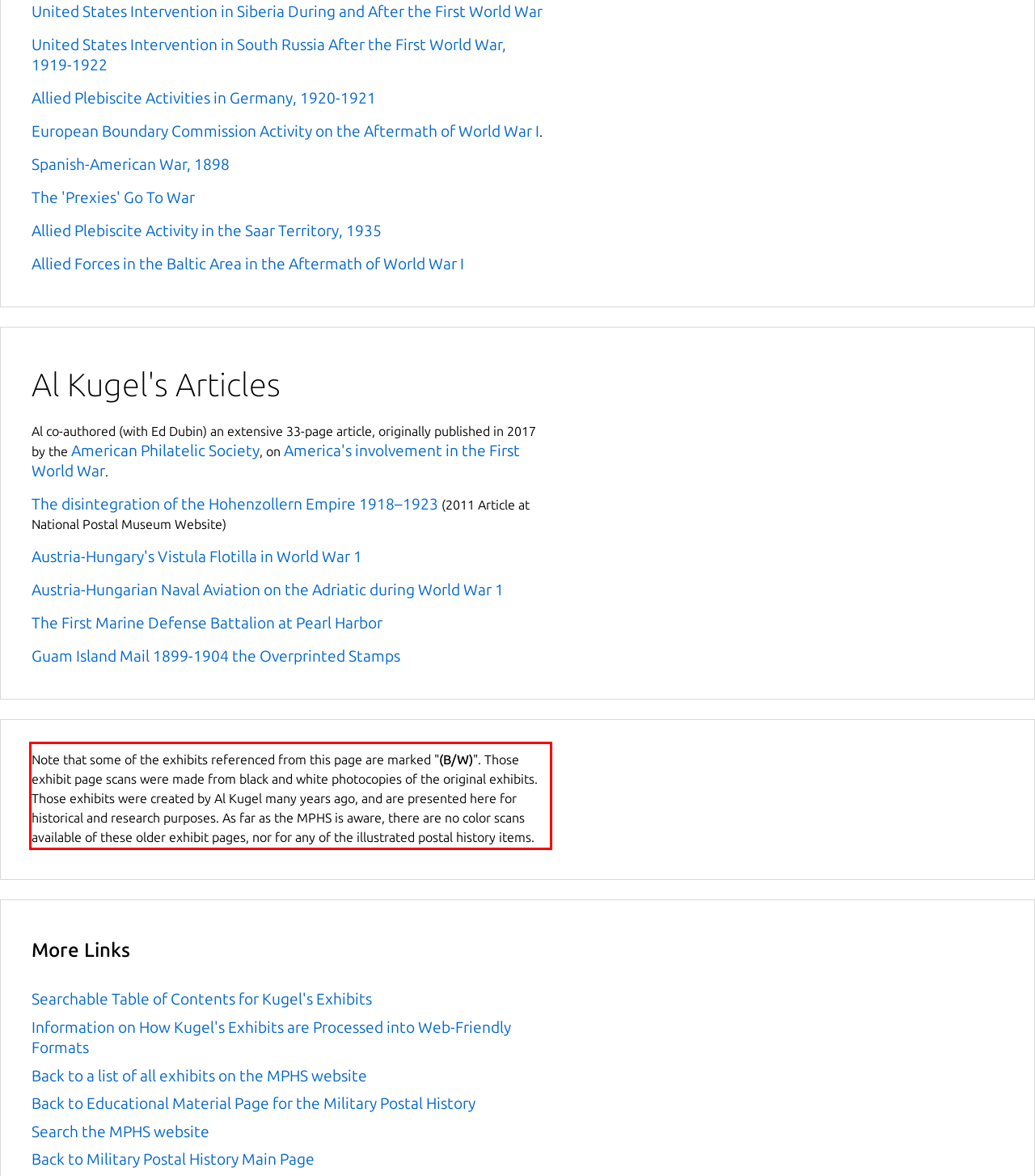Observe the screenshot of the webpage that includes a red rectangle bounding box. Conduct OCR on the content inside this red bounding box and generate the text.

Note that some of the exhibits referenced from this page are marked "(B/W)". Those exhibit page scans were made from black and white photocopies of the original exhibits. Those exhibits were created by Al Kugel many years ago, and are presented here for historical and research purposes. As far as the MPHS is aware, there are no color scans available of these older exhibit pages, nor for any of the illustrated postal history items.